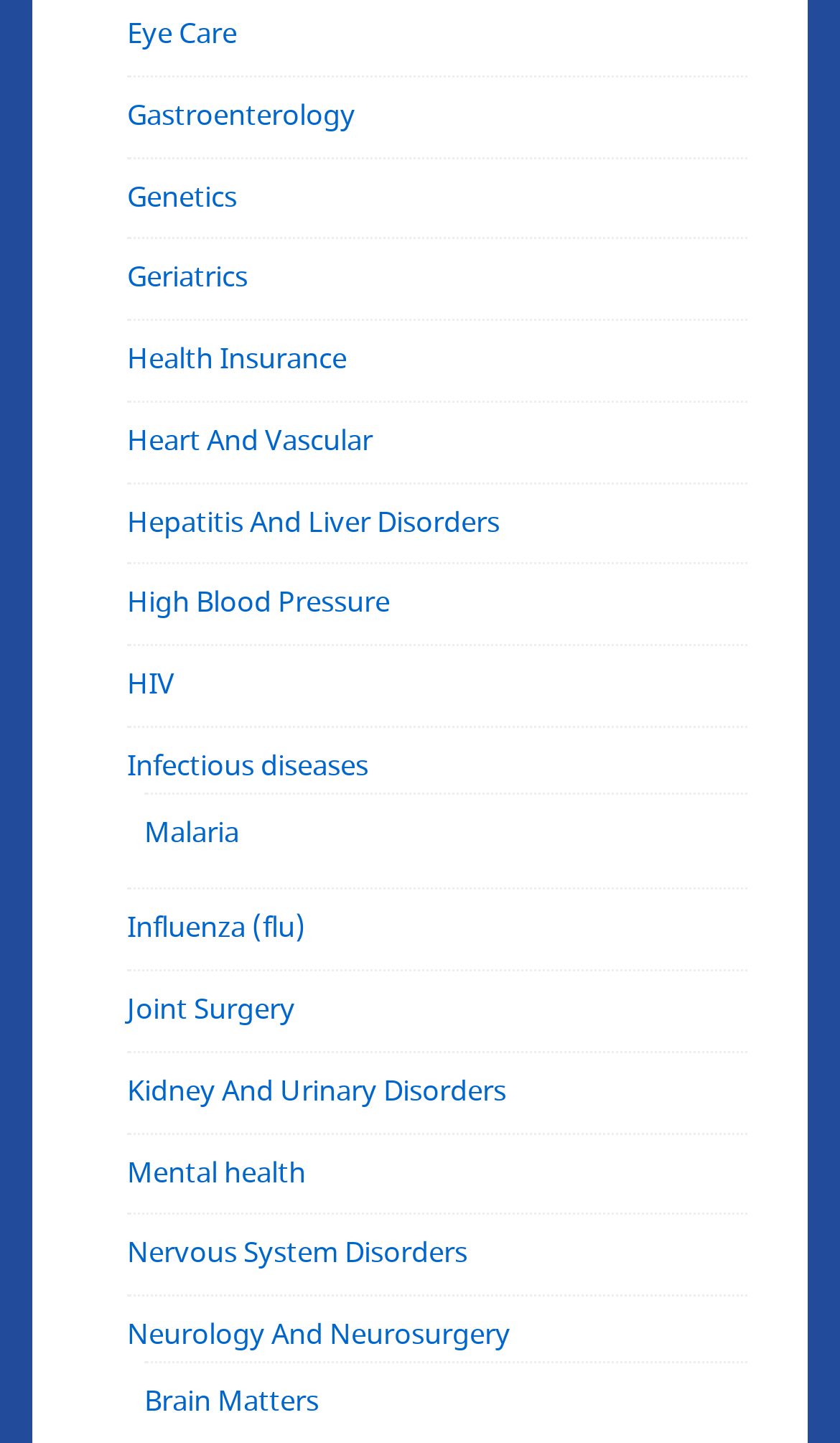Extract the bounding box for the UI element that matches this description: "High Blood Pressure".

[0.151, 0.403, 0.464, 0.432]